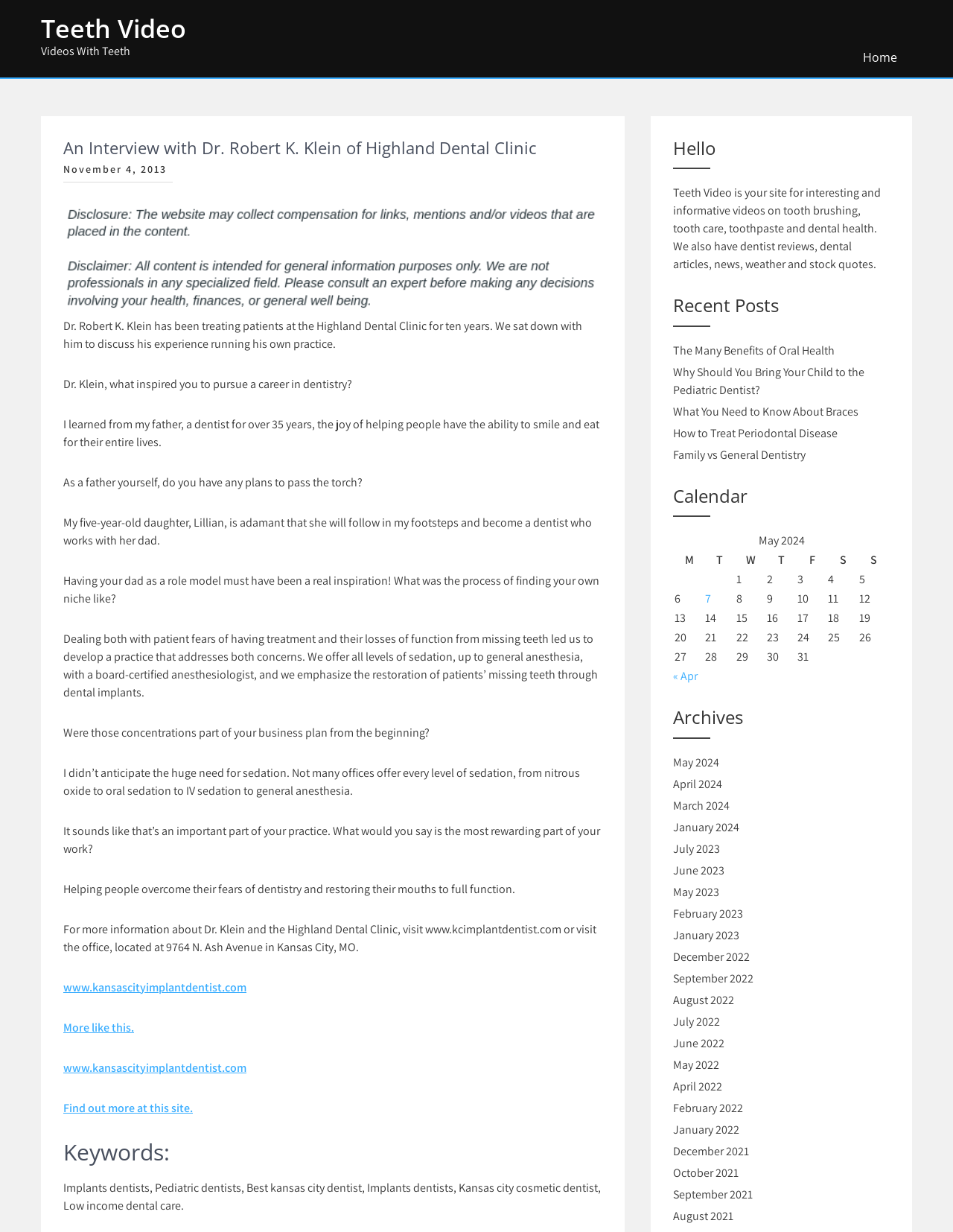Bounding box coordinates are given in the format (top-left x, top-left y, bottom-right x, bottom-right y). All values should be floating point numbers between 0 and 1. Provide the bounding box coordinate for the UI element described as: How to Treat Periodontal Disease

[0.706, 0.344, 0.879, 0.359]